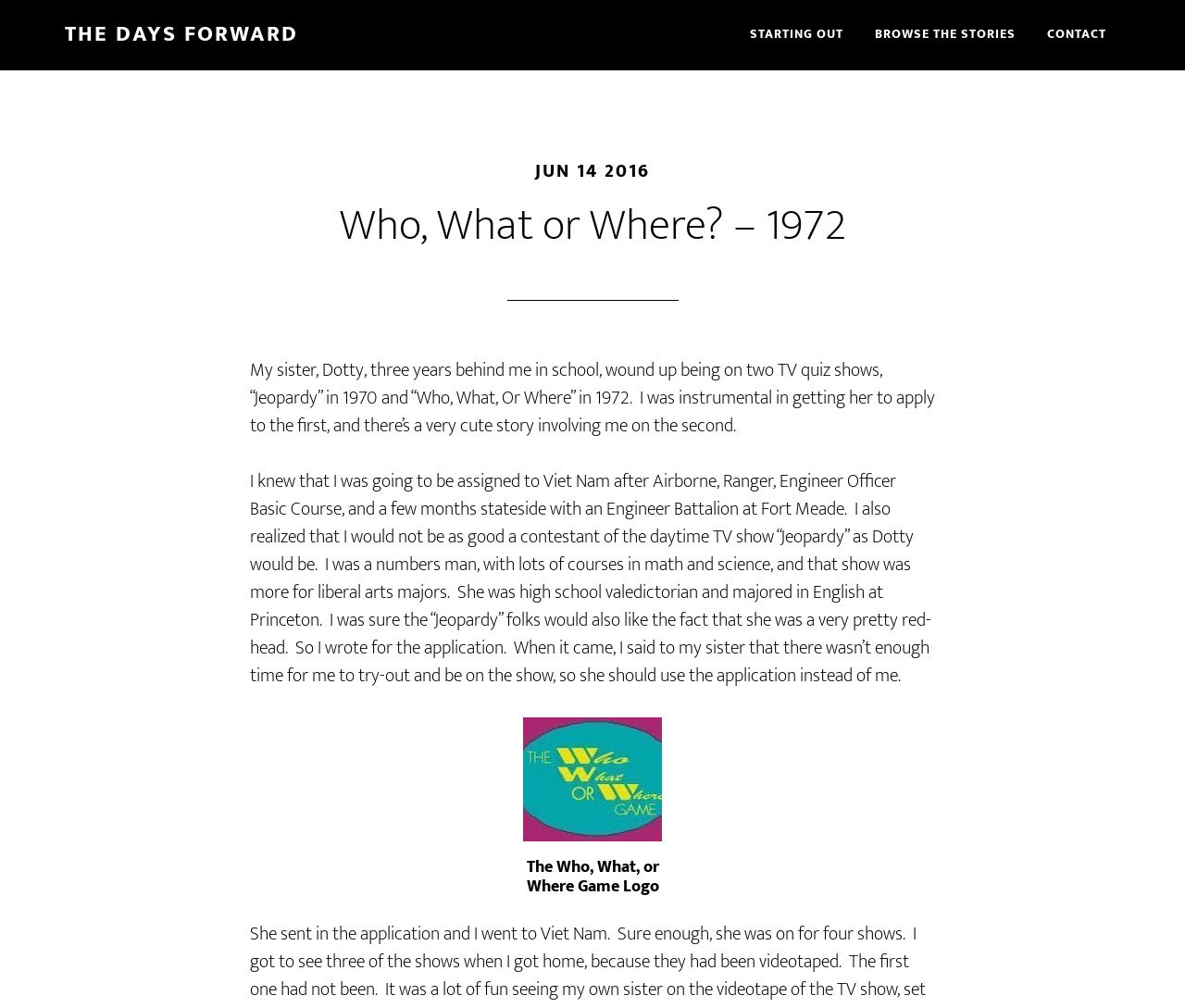What is the name of the TV quiz show mentioned?
Refer to the image and provide a detailed answer to the question.

The answer can be found in the StaticText element with the text 'My sister, Dotty, three years behind me in school, wound up being on two TV quiz shows, “Jeopardy” in 1970 and “Who, What, Or Where” in 1972.'